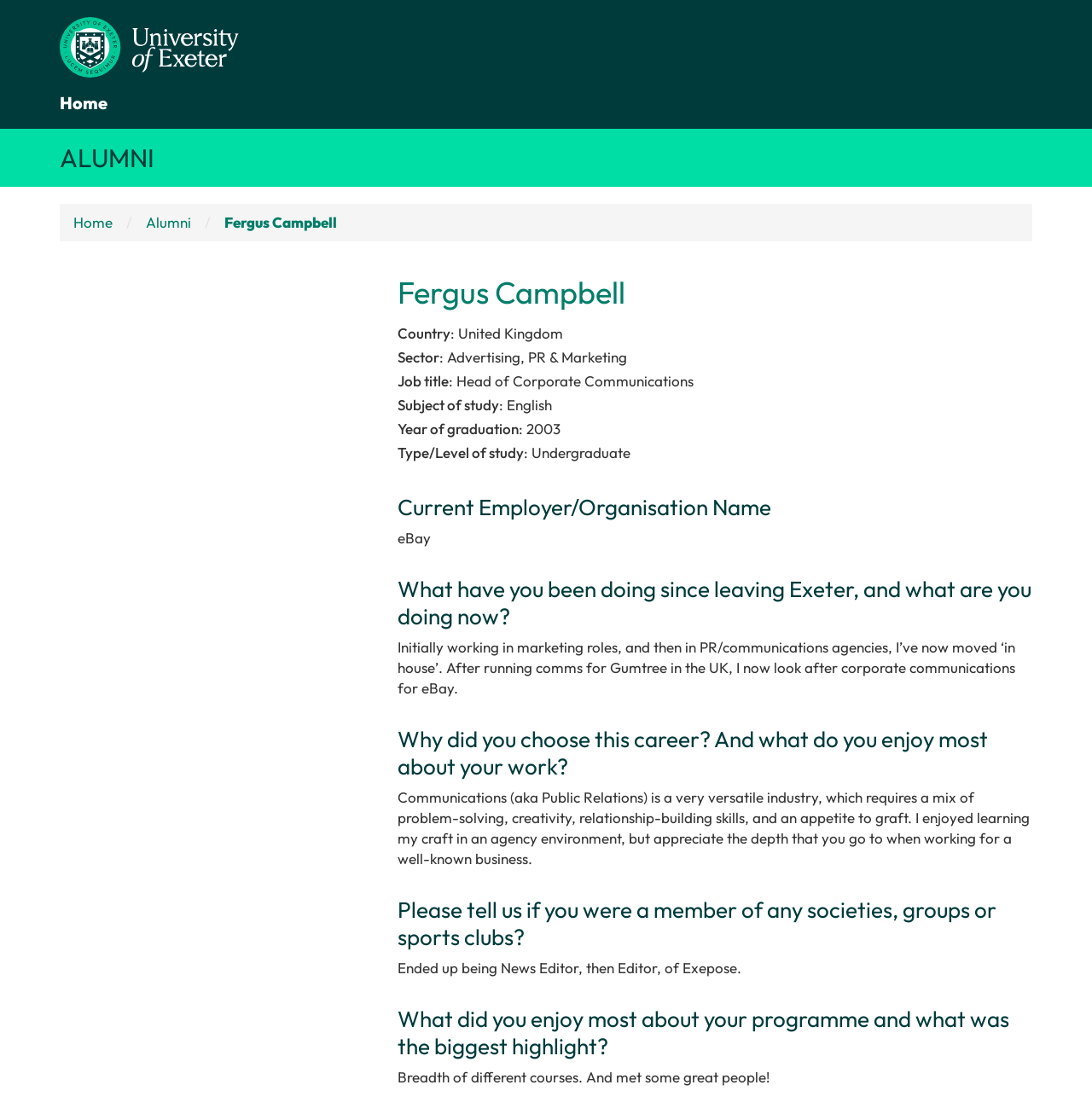Locate the UI element described as follows: "Fergus Campbell". Return the bounding box coordinates as four float numbers between 0 and 1 in the order [left, top, right, bottom].

[0.205, 0.192, 0.309, 0.208]